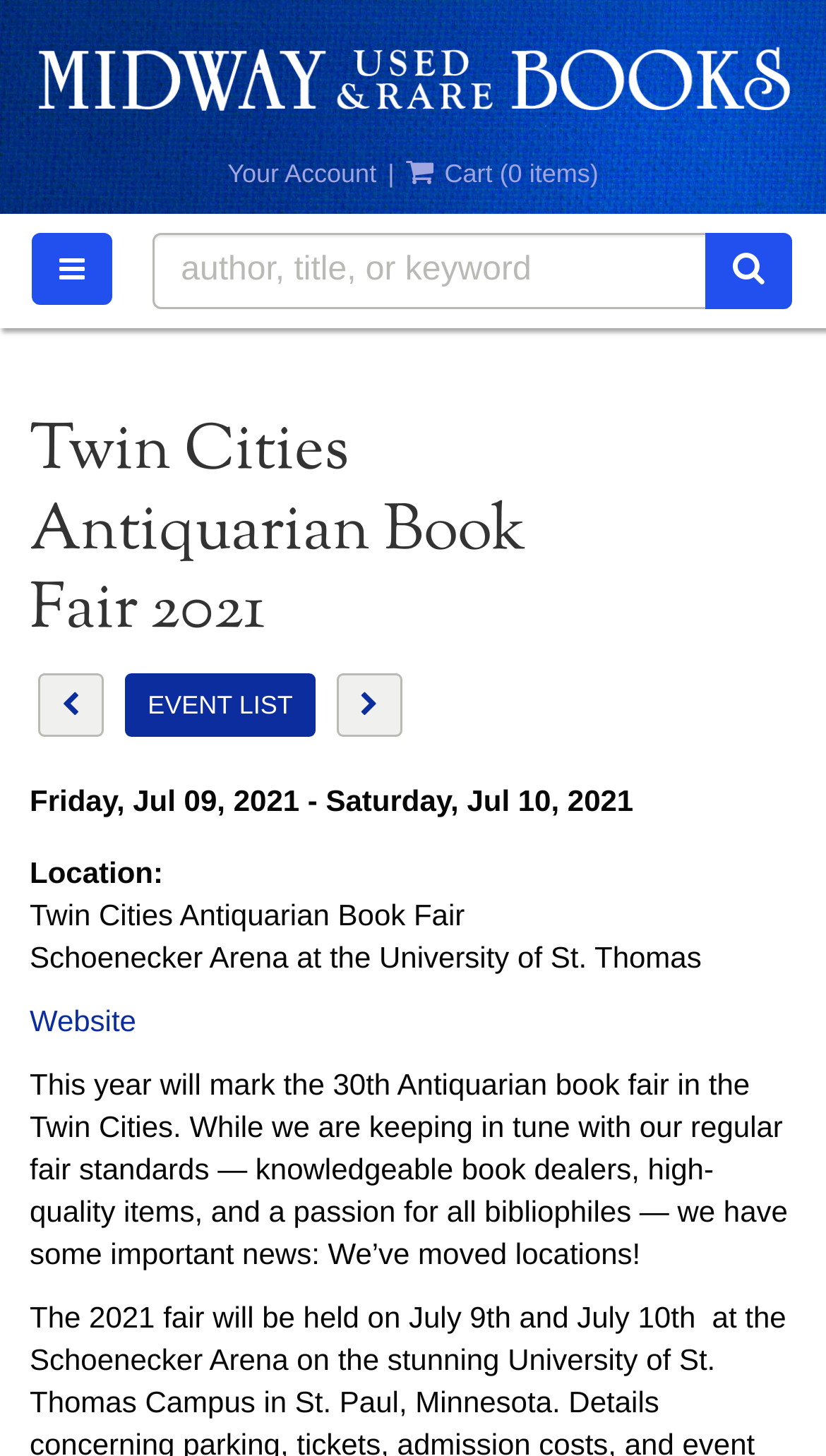Generate the text of the webpage's primary heading.

Twin Cities Antiquarian Book Fair 2021